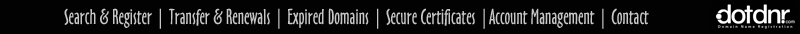Give a detailed account of what is happening in the image.

The image features a sleek navigation menu from a domain registration website, providing users with quick access to essential services. The listed options include "Search & Register," "Transfer & Renewals," "Expired Domains," "Secure Certificates," "Account Management," and "Contact." Set against a dark background, the text is displayed in a modern, minimalist style, enhancing readability and focusing on user experience. The layout suggests an emphasis on efficiency, catering to customers looking for various domain-related services in a streamlined manner.